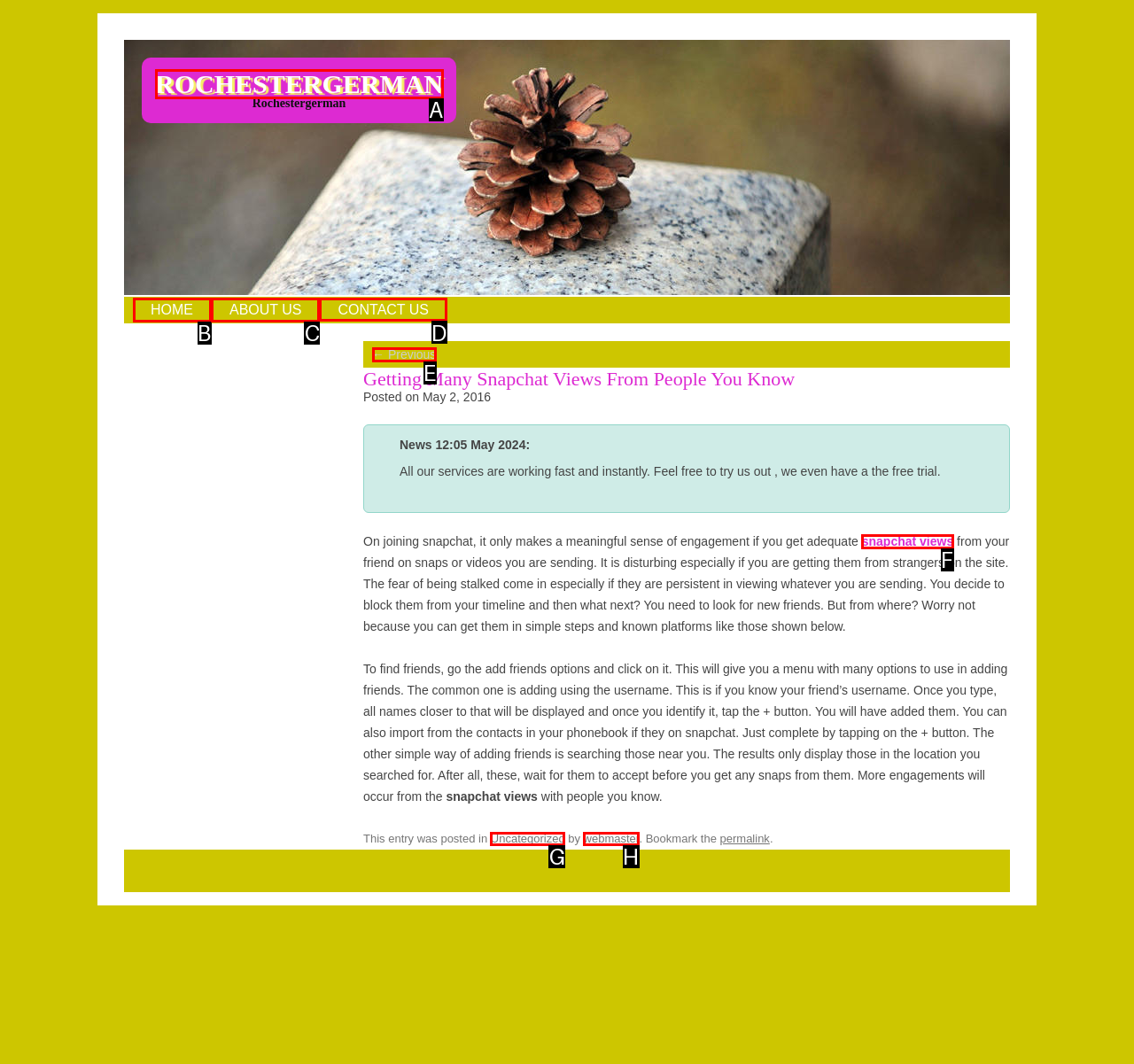Identify the correct UI element to click on to achieve the following task: Click on the 'CONTACT US' link Respond with the corresponding letter from the given choices.

D